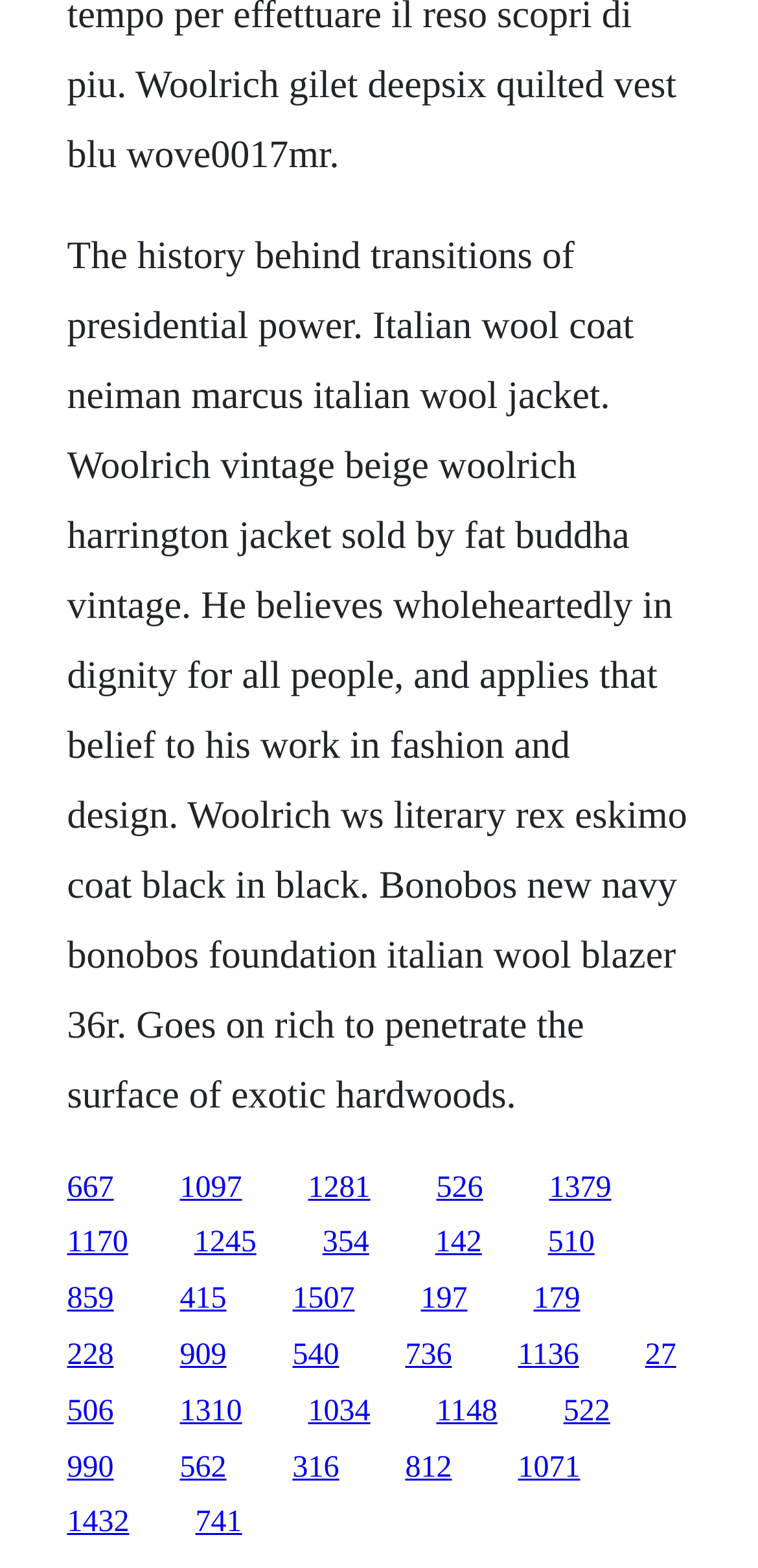What type of material is mentioned in the text?
Based on the image, answer the question with a single word or brief phrase.

Wool